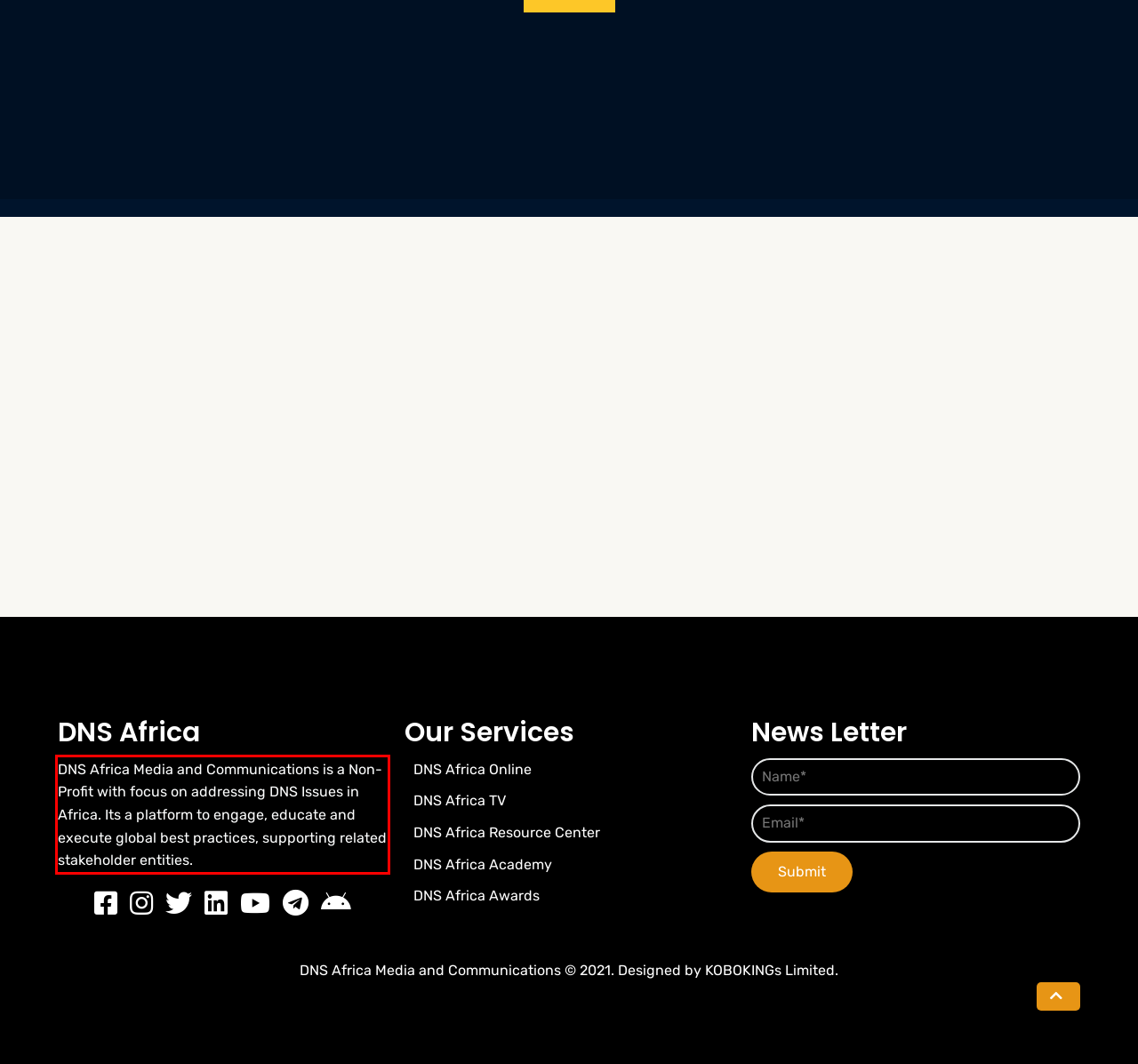You are given a screenshot showing a webpage with a red bounding box. Perform OCR to capture the text within the red bounding box.

DNS Africa Media and Communications is a Non-Profit with focus on addressing DNS Issues in Africa. Its a platform to engage, educate and execute global best practices, supporting related stakeholder entities.